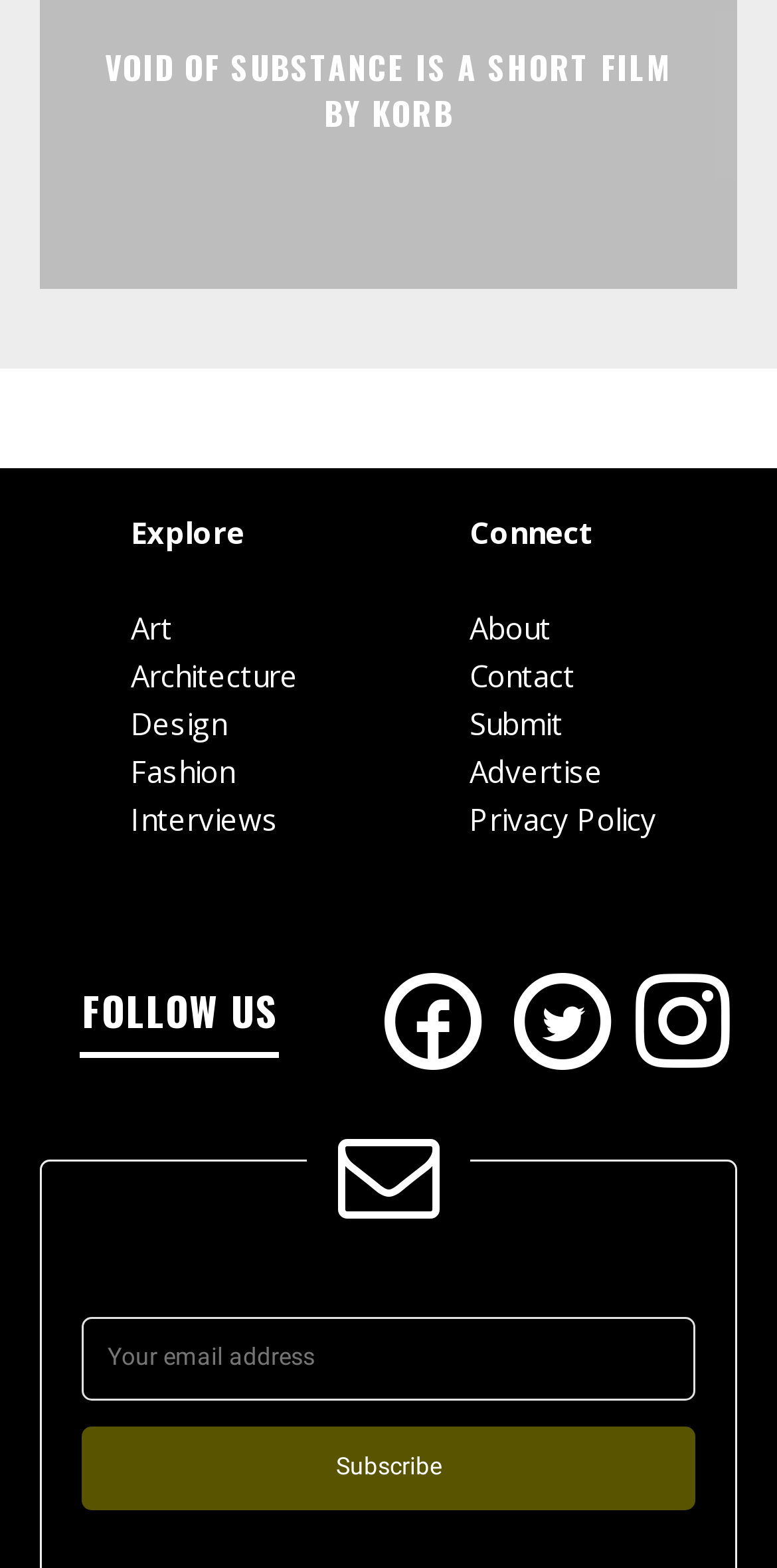Please reply to the following question using a single word or phrase: 
What categories are available to explore?

Art, Architecture, Design, Fashion, Interviews